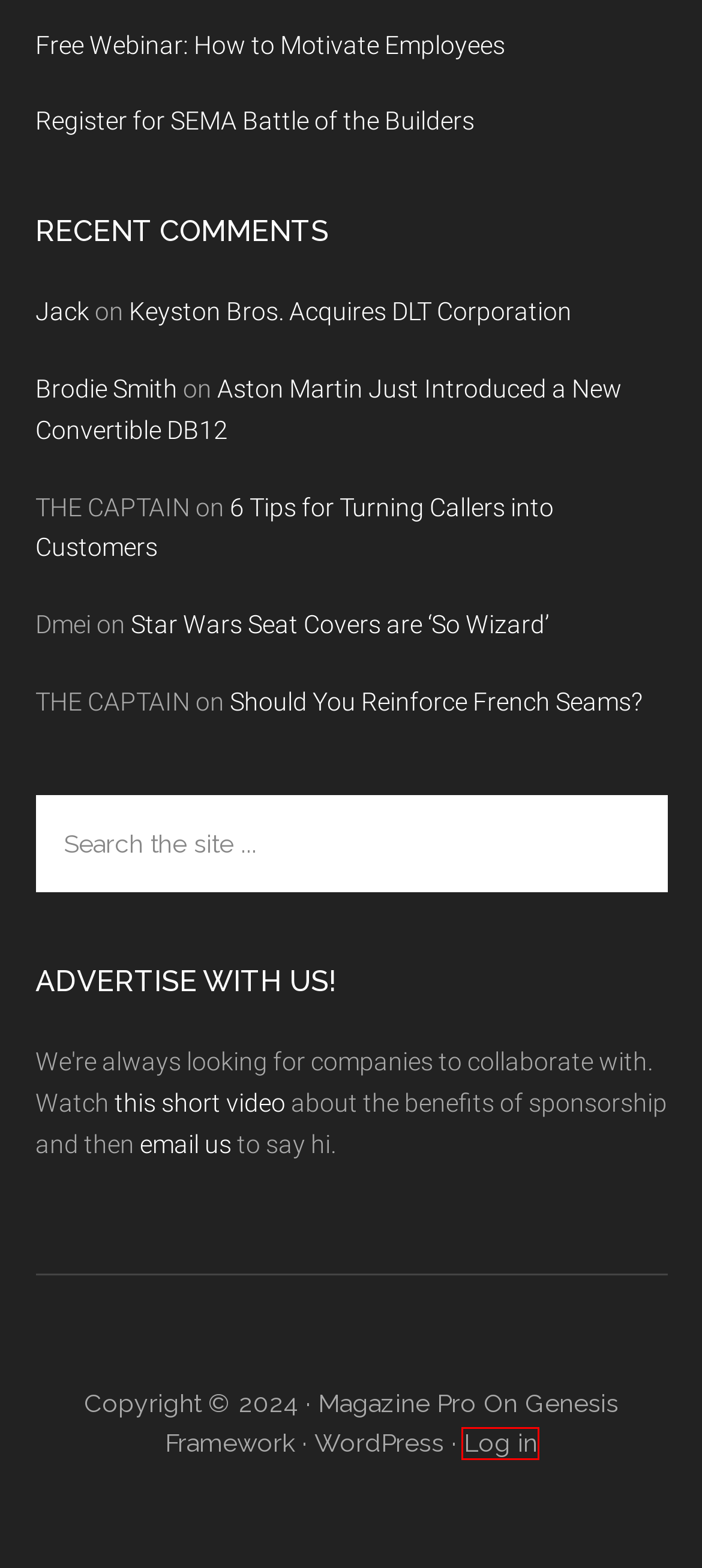Evaluate the webpage screenshot and identify the element within the red bounding box. Select the webpage description that best fits the new webpage after clicking the highlighted element. Here are the candidates:
A. Magazine Pro Theme - StudioPress
B. Log In ‹ The Hog Ring — WordPress
C. Aston Martin Just Introduced a New Convertible DB12
D. Star Wars Seat Covers are ‘So Wizard’
E. 6 Tips for Turning Callers into Customers
F. Blog Tool, Publishing Platform, and CMS – WordPress.org
G. Free Webinar: How to Motivate Employees
H. Should You Reinforce French Seams?

B